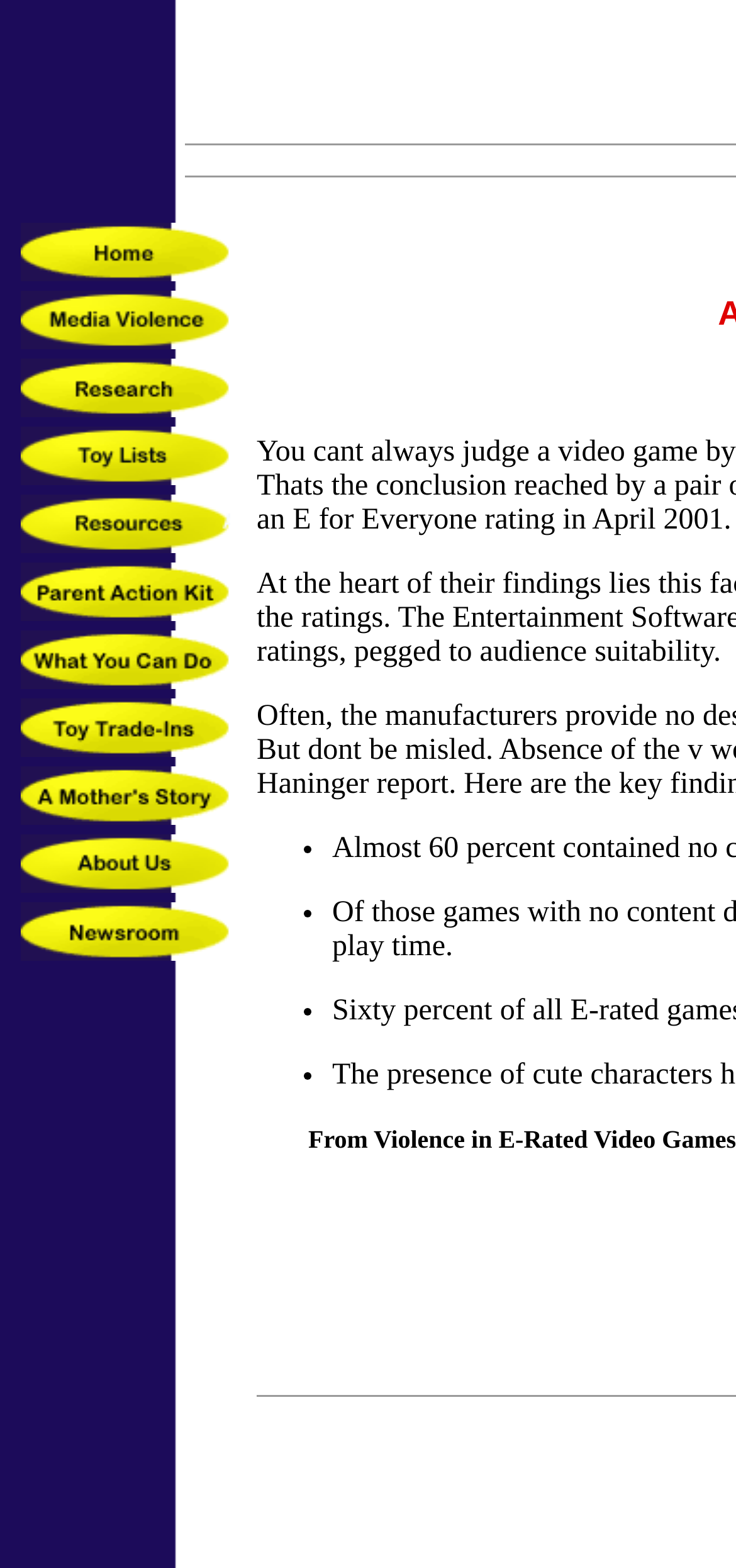Calculate the bounding box coordinates of the UI element given the description: "alt="Link to About Us" name="fpAnimswapImgFP35"".

[0.021, 0.554, 0.321, 0.574]